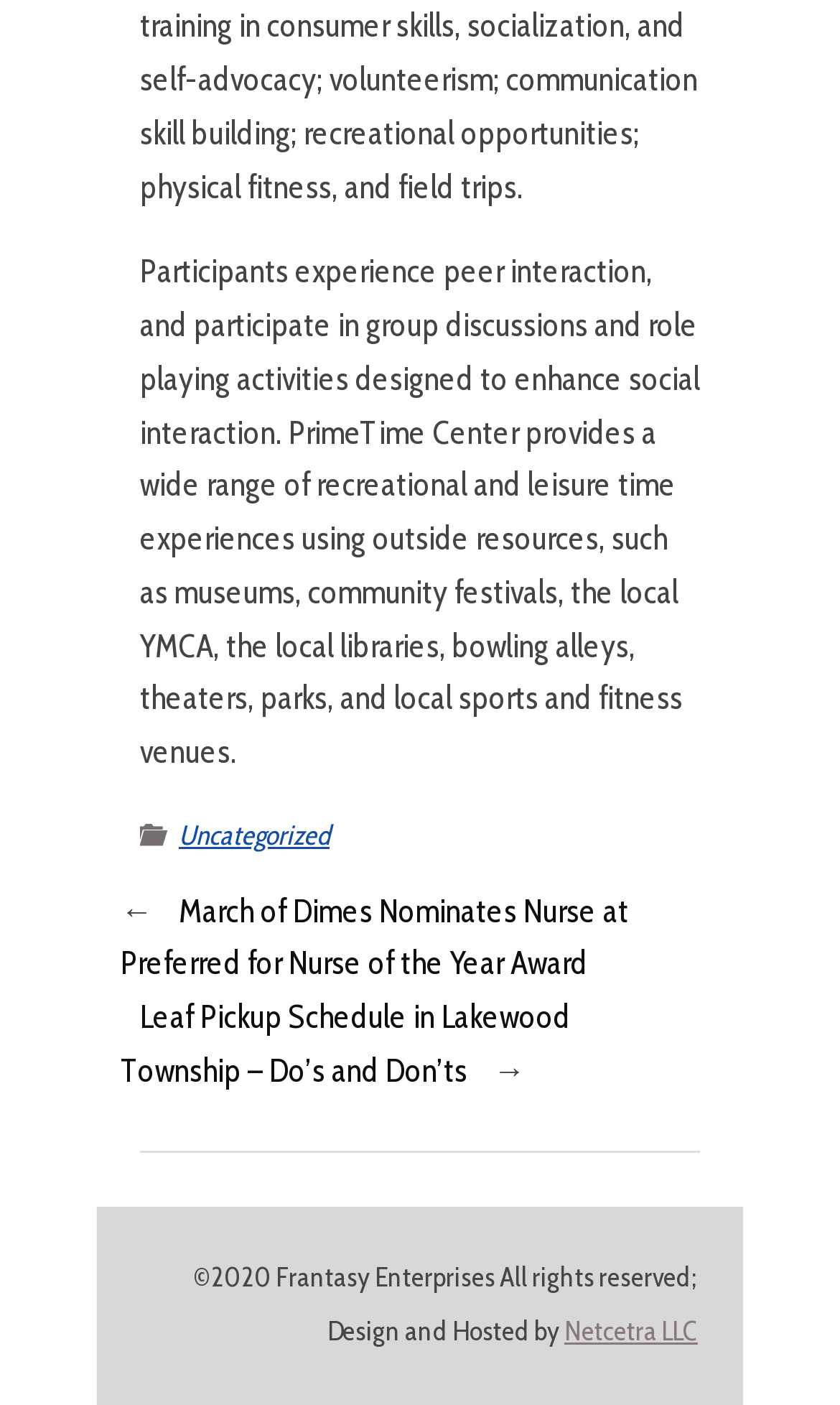How many links are there in the webpage?
Answer the question with a single word or phrase, referring to the image.

4